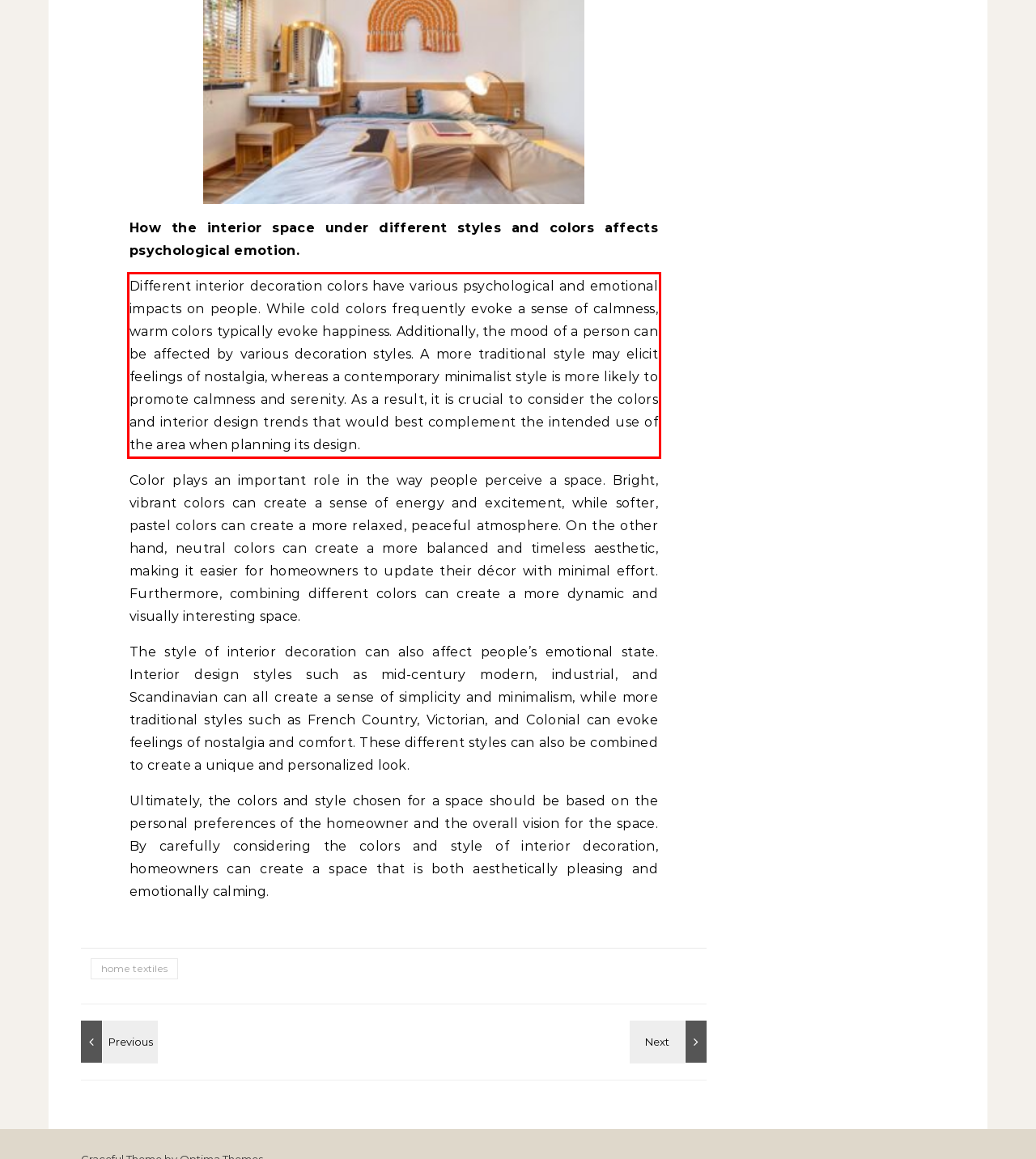Given a screenshot of a webpage with a red bounding box, please identify and retrieve the text inside the red rectangle.

Different interior decoration colors have various psychological and emotional impacts on people. While cold colors frequently evoke a sense of calmness, warm colors typically evoke happiness. Additionally, the mood of a person can be affected by various decoration styles. A more traditional style may elicit feelings of nostalgia, whereas a contemporary minimalist style is more likely to promote calmness and serenity. As a result, it is crucial to consider the colors and interior design trends that would best complement the intended use of the area when planning its design.